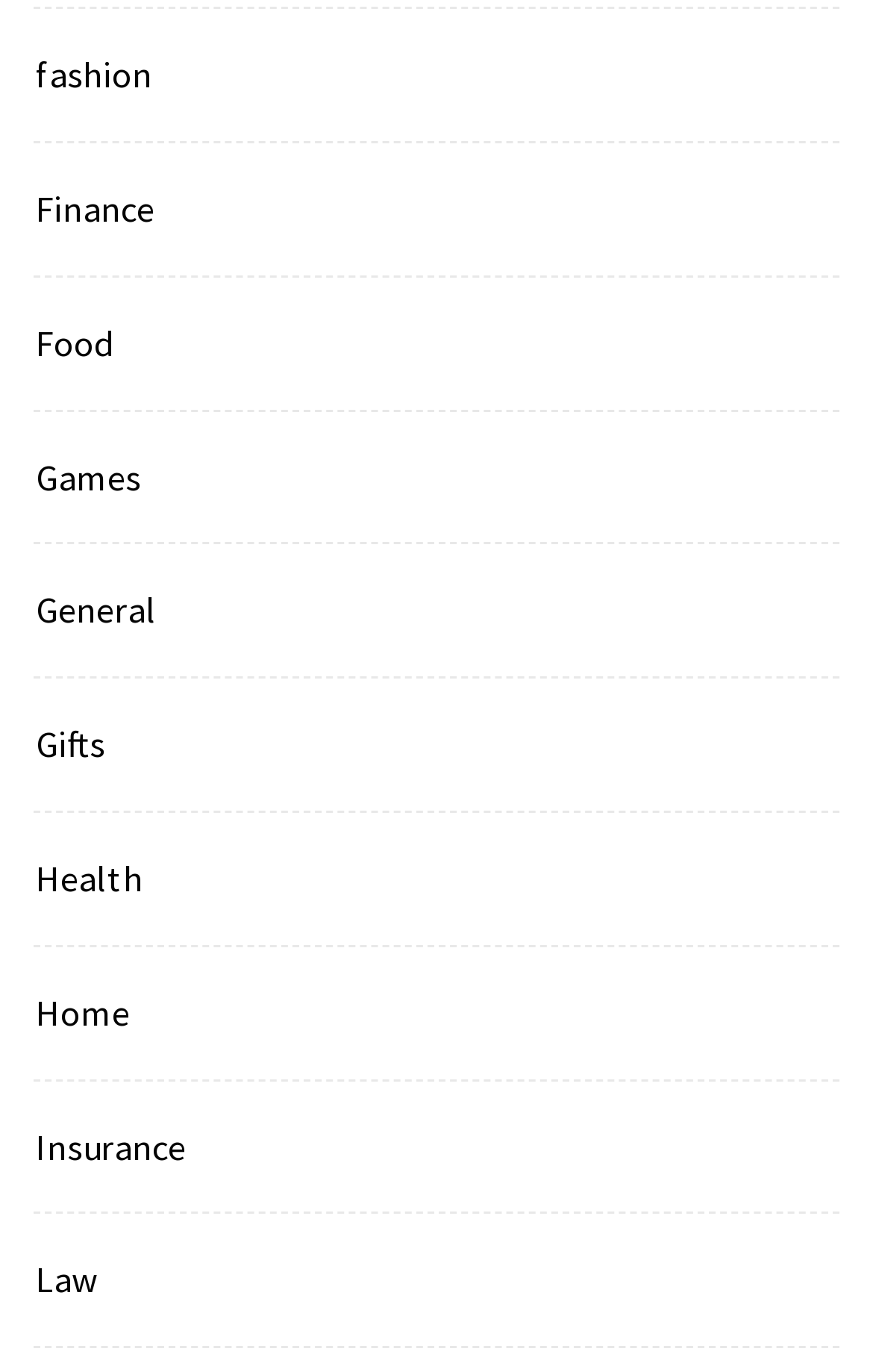Locate the UI element described as follows: "Law". Return the bounding box coordinates as four float numbers between 0 and 1 in the order [left, top, right, bottom].

[0.026, 0.91, 0.113, 0.957]